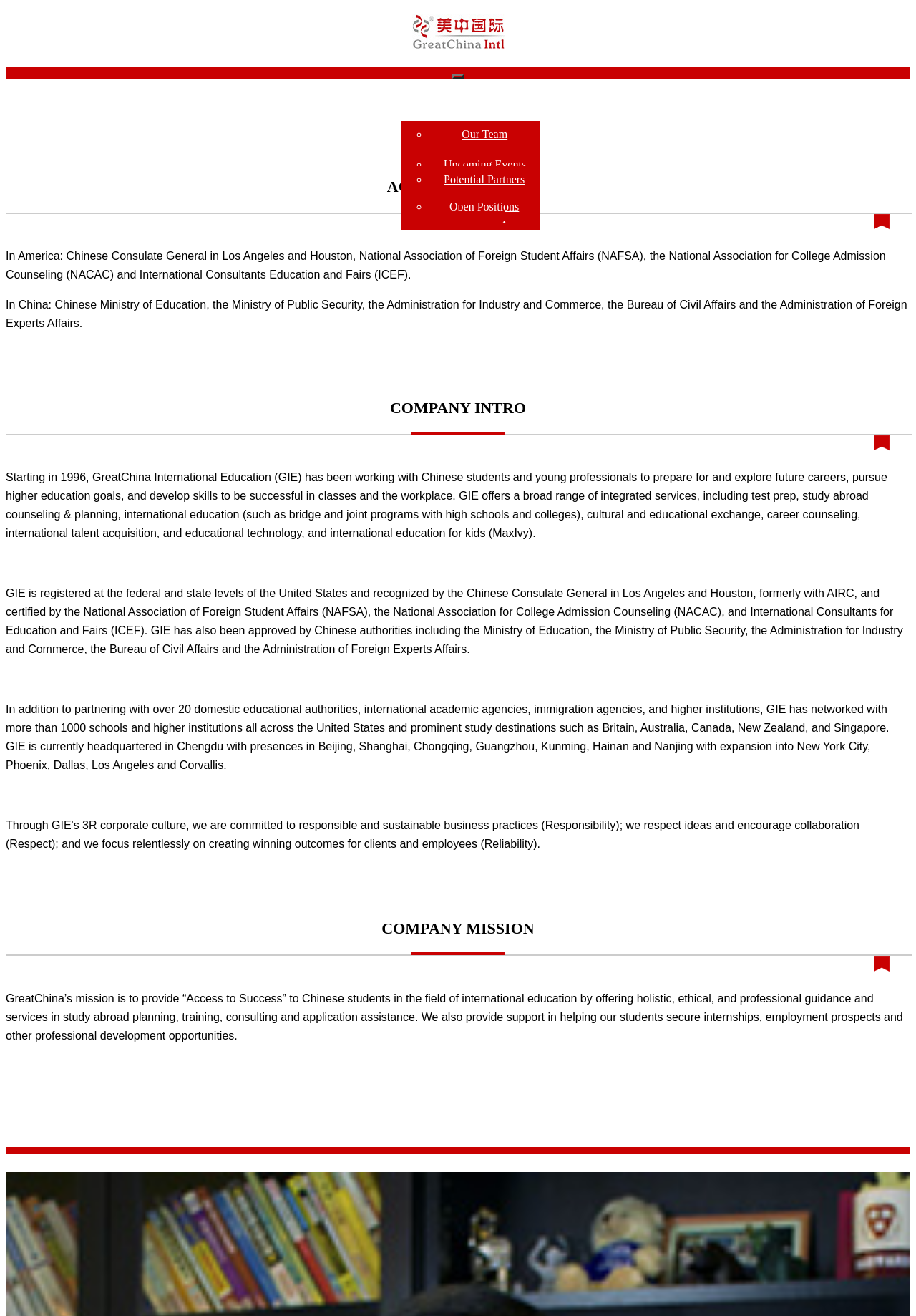Please determine the bounding box coordinates of the element to click in order to execute the following instruction: "Click the Home link". The coordinates should be four float numbers between 0 and 1, specified as [left, top, right, bottom].

[0.119, 0.069, 0.153, 0.08]